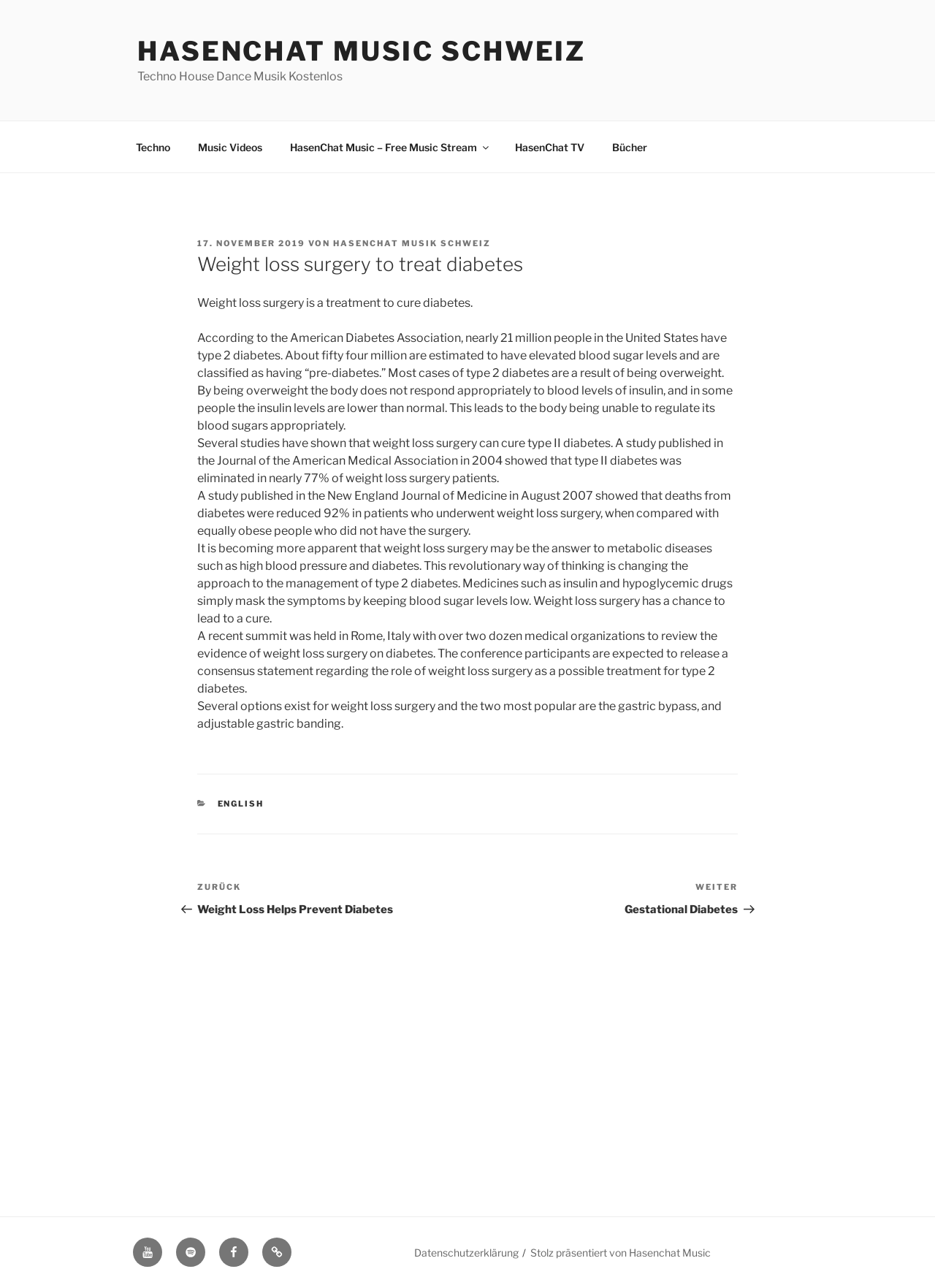Please locate the bounding box coordinates of the element that should be clicked to complete the given instruction: "Check the 'Datenschutzerklärung' page".

[0.443, 0.968, 0.554, 0.977]